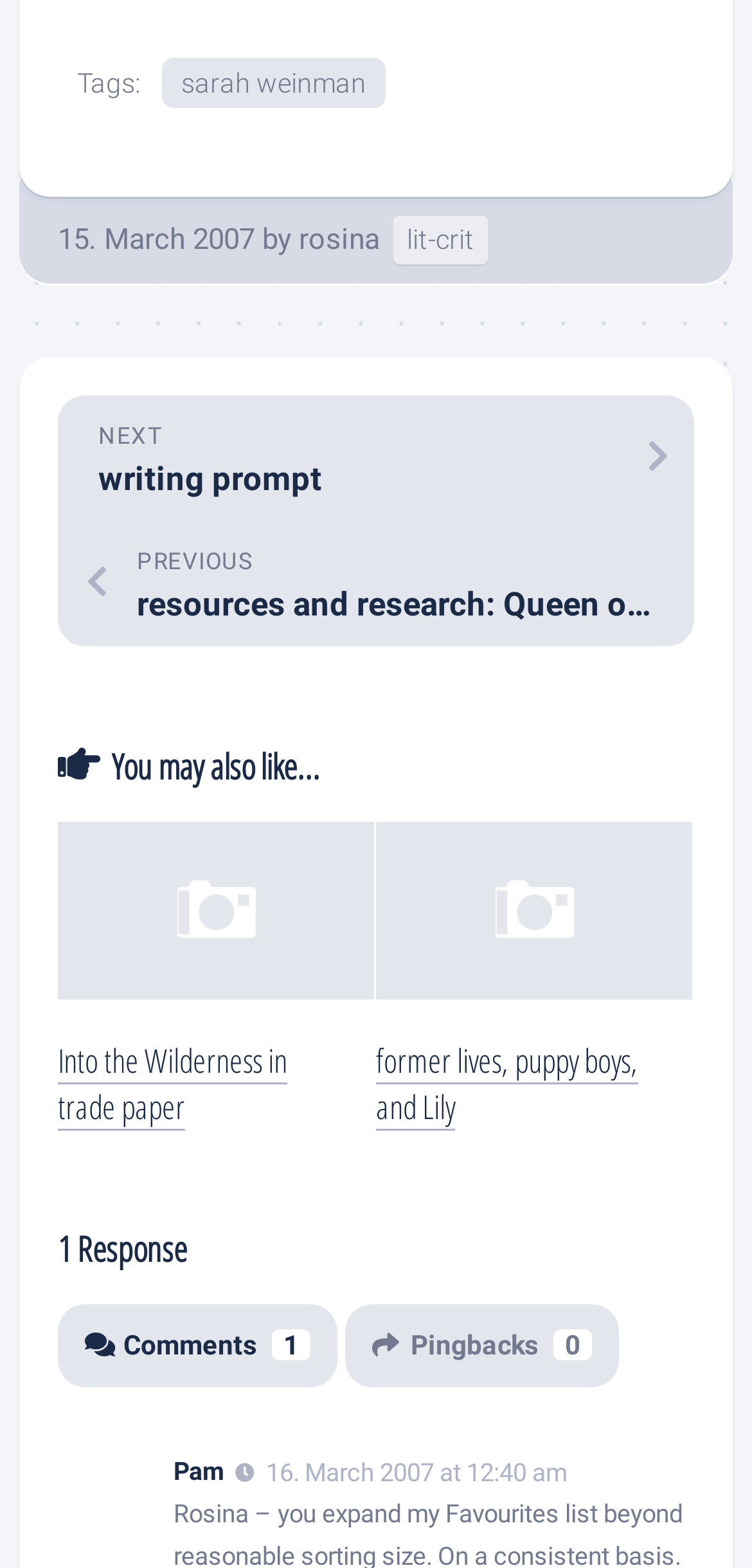Kindly provide the bounding box coordinates of the section you need to click on to fulfill the given instruction: "Read the comment from 'Pam'".

[0.231, 0.929, 0.297, 0.947]